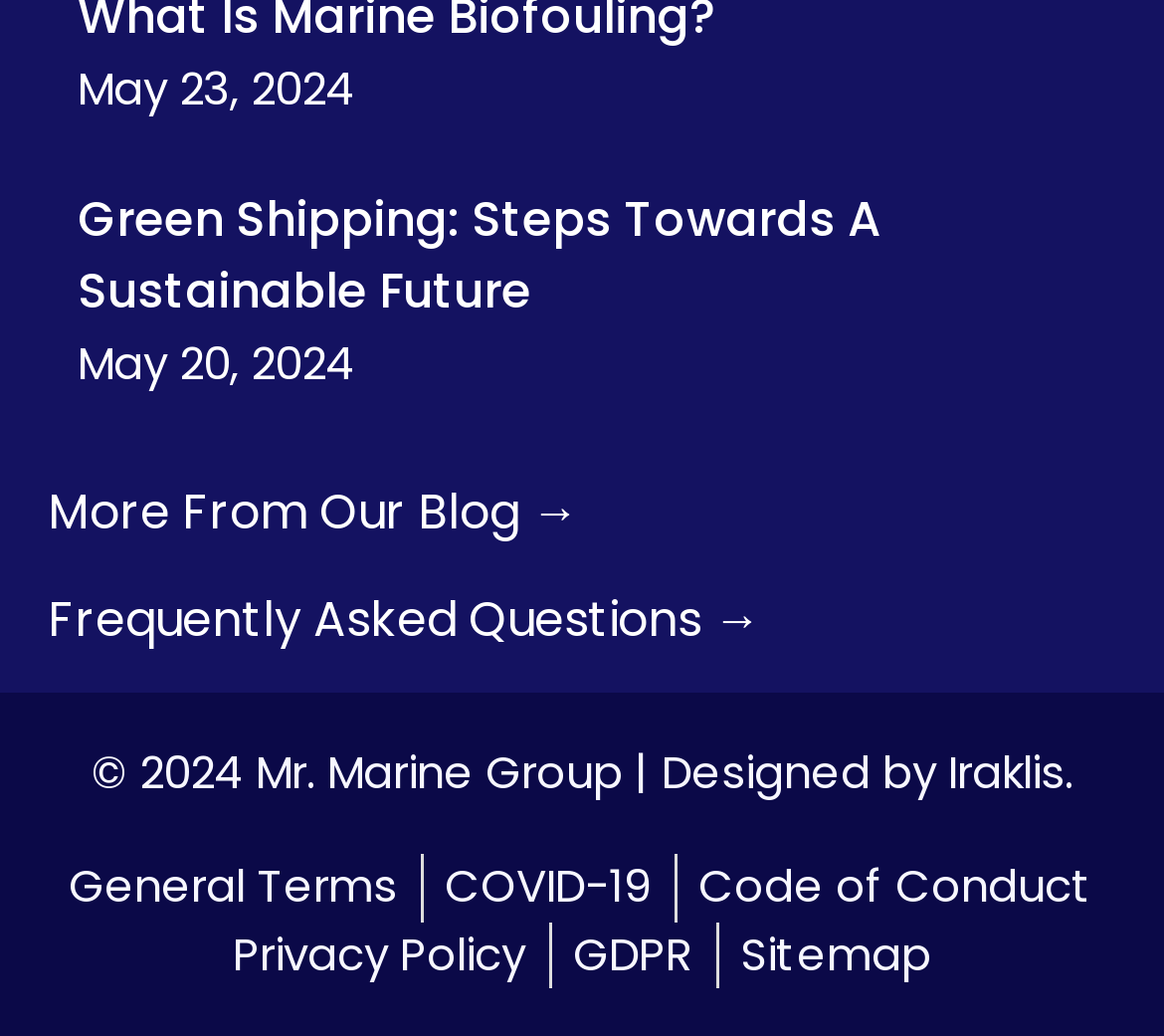Locate the UI element described by alt="Google Play Button" and provide its bounding box coordinates. Use the format (top-left x, top-left y, bottom-right x, bottom-right y) with all values as floating point numbers between 0 and 1.

None